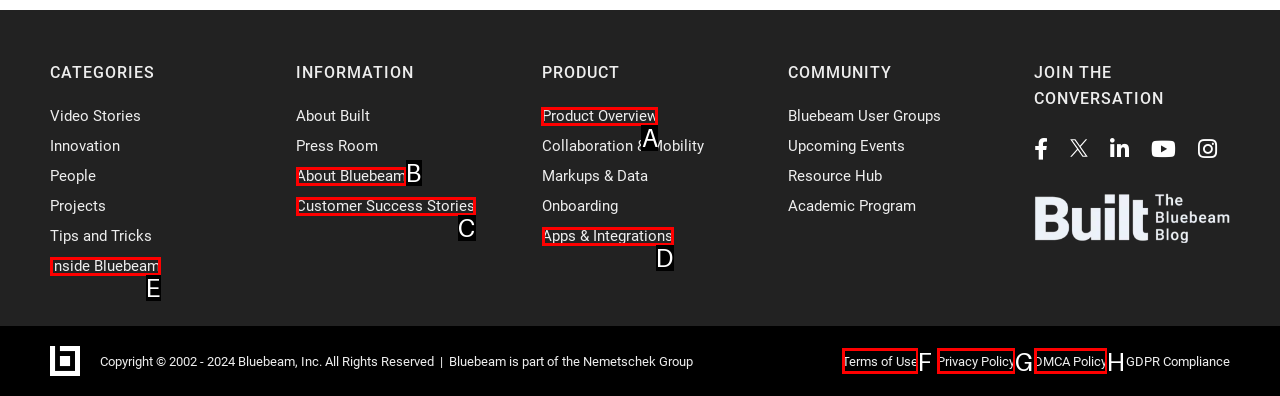Indicate which HTML element you need to click to complete the task: Explore Product Overview. Provide the letter of the selected option directly.

A